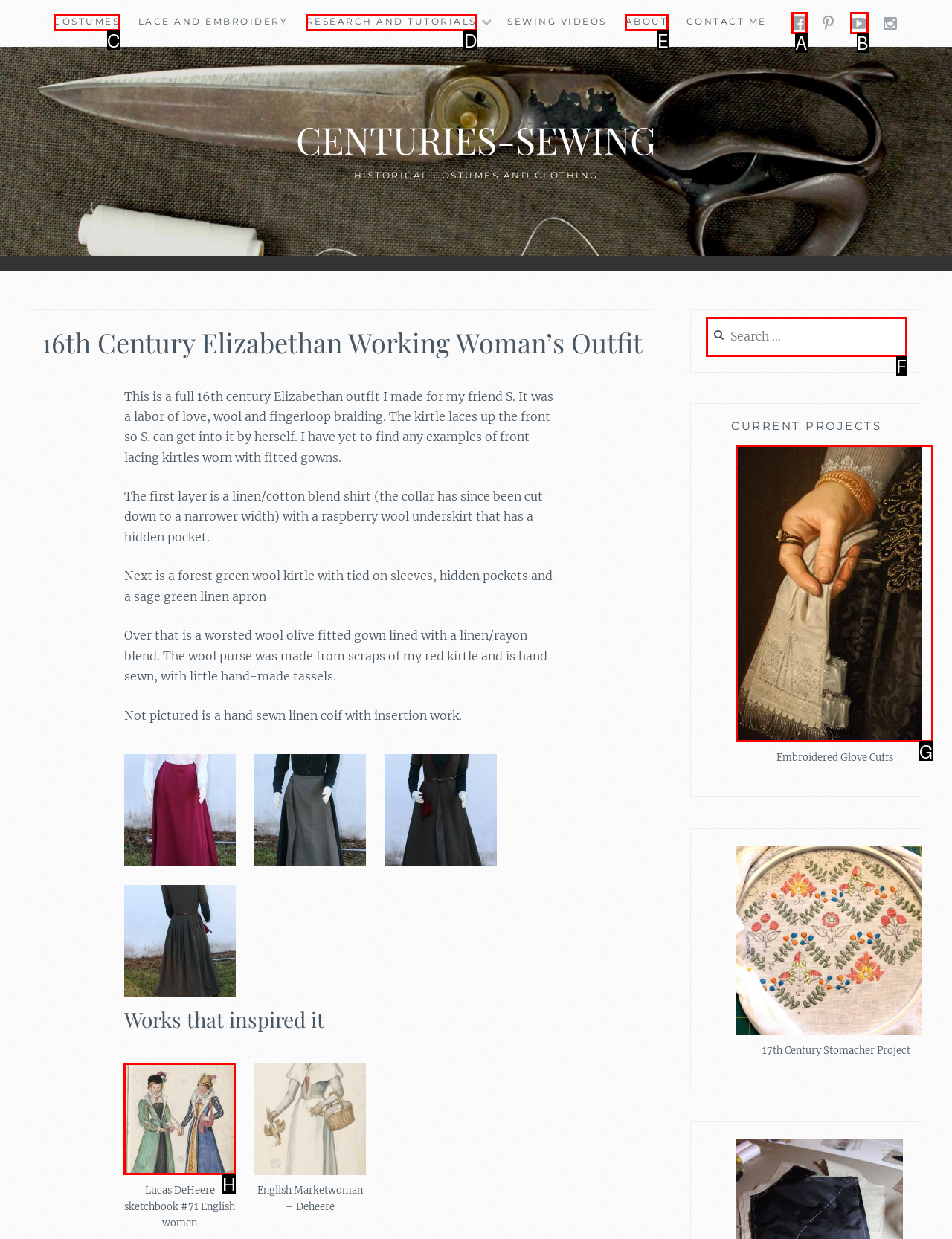Decide which UI element to click to accomplish the task: Check the 'Embroidered Glove Cuffs' project
Respond with the corresponding option letter.

G